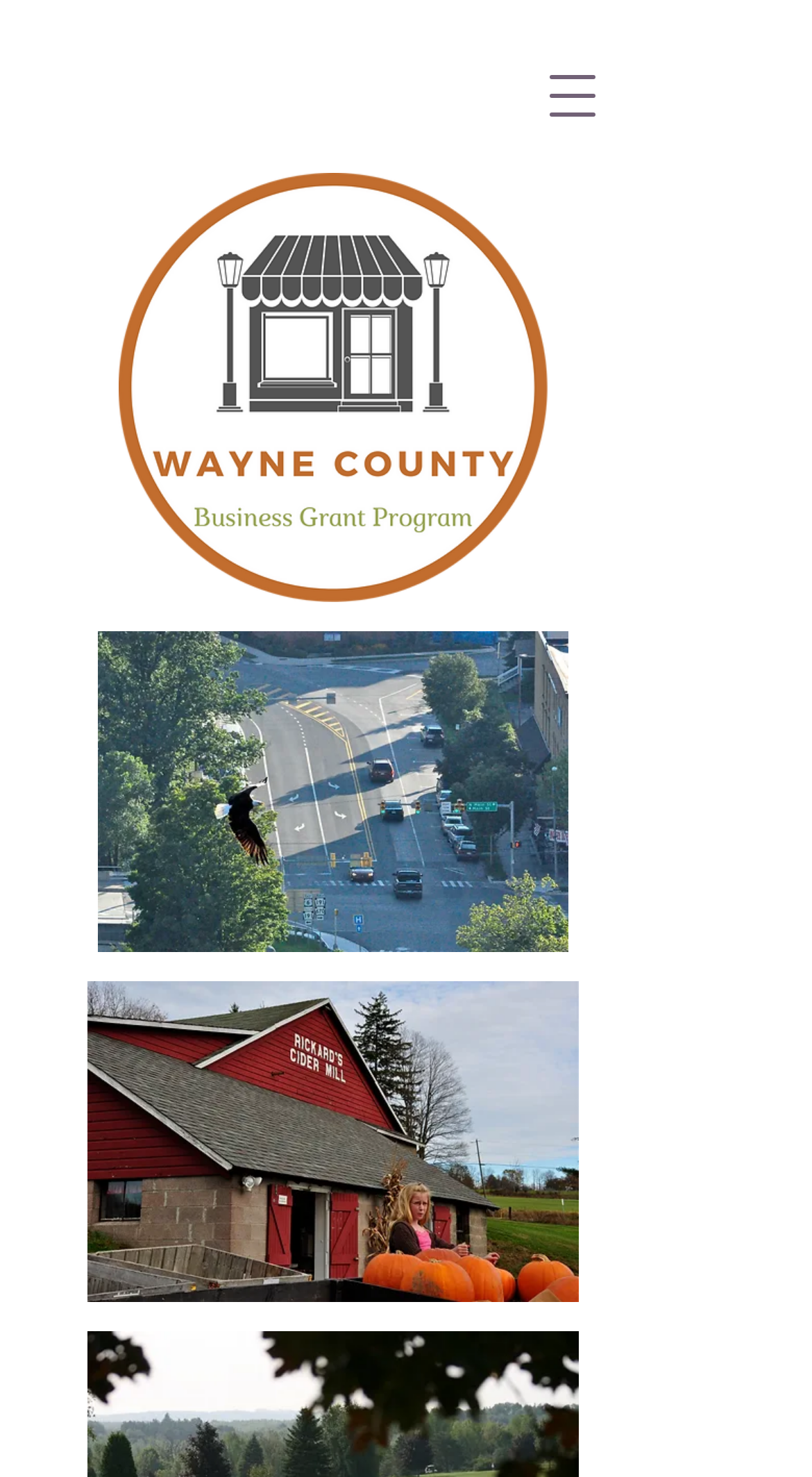Using the provided element description, identify the bounding box coordinates as (top-left x, top-left y, bottom-right x, bottom-right y). Ensure all values are between 0 and 1. Description: aria-label="Open navigation menu"

[0.641, 0.03, 0.769, 0.1]